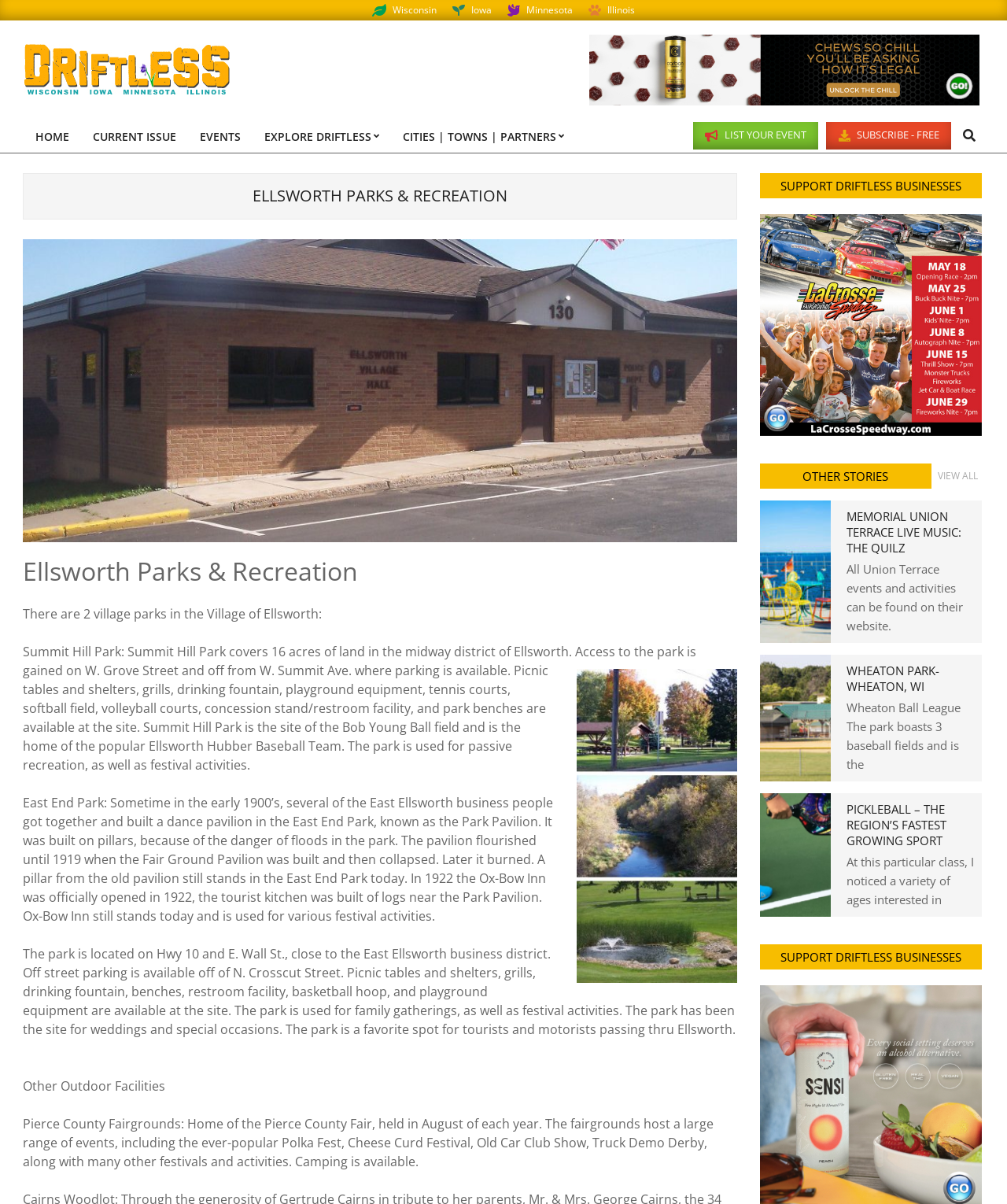Give an extensive and precise description of the webpage.

The webpage is about Ellsworth Parks & Recreation and the Driftless Area Magazine. At the top, there are four links with the names of states: Wisconsin, Iowa, Minnesota, and Illinois. Below these links, there is a prominent image with the title "Driftless Area Magazine". 

On the left side, there is a primary navigation menu with links to "HOME", "CURRENT ISSUE", "EVENTS", "EXPLORE DRIFTLESS", "CITIES | TOWNS | PARTNERS", and other options. 

The main content of the webpage is divided into several sections. The first section is about Ellsworth Parks & Recreation, which describes two village parks in the Village of Ellsworth: Summit Hill Park and East End Park. Each park's description includes its location, facilities, and activities.

Below the park descriptions, there is a section titled "OTHER OUTDOOR FACILITIES" that mentions the Pierce County Fairgrounds. 

On the right side, there are several sections with headings like "SUPPORT DRIFTLESS BUSINESSES", "OTHER STORIES", and "MEMORIAL UNION TERRACE LIVE MUSIC: THE QUILZ". These sections contain links to various articles, events, and activities. There are also images and short descriptions accompanying some of these links.

At the bottom of the webpage, there is a search bar with a prompt to "Type Search Term …".